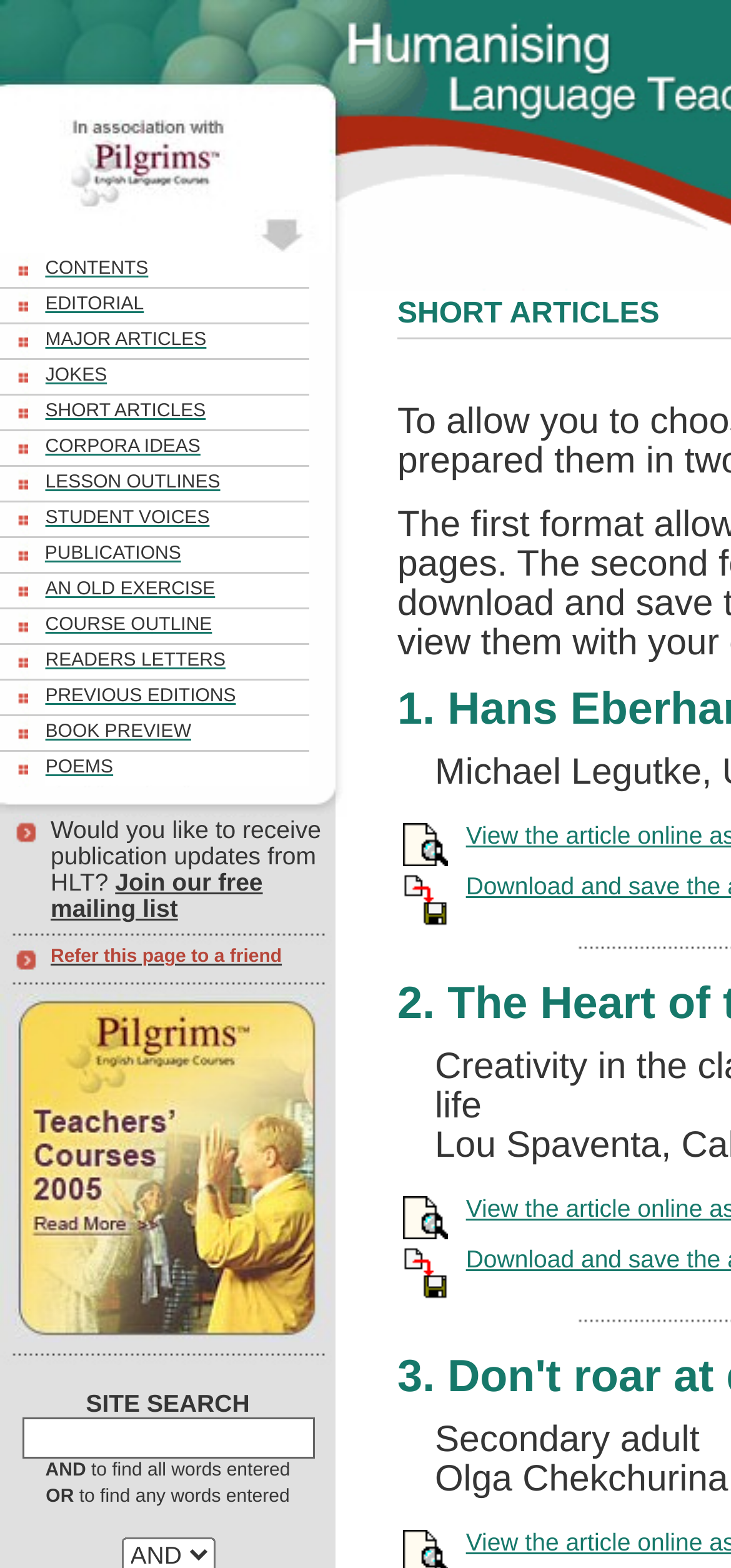Answer this question in one word or a short phrase: What is the name of the associated organization?

Pilgrims Limited